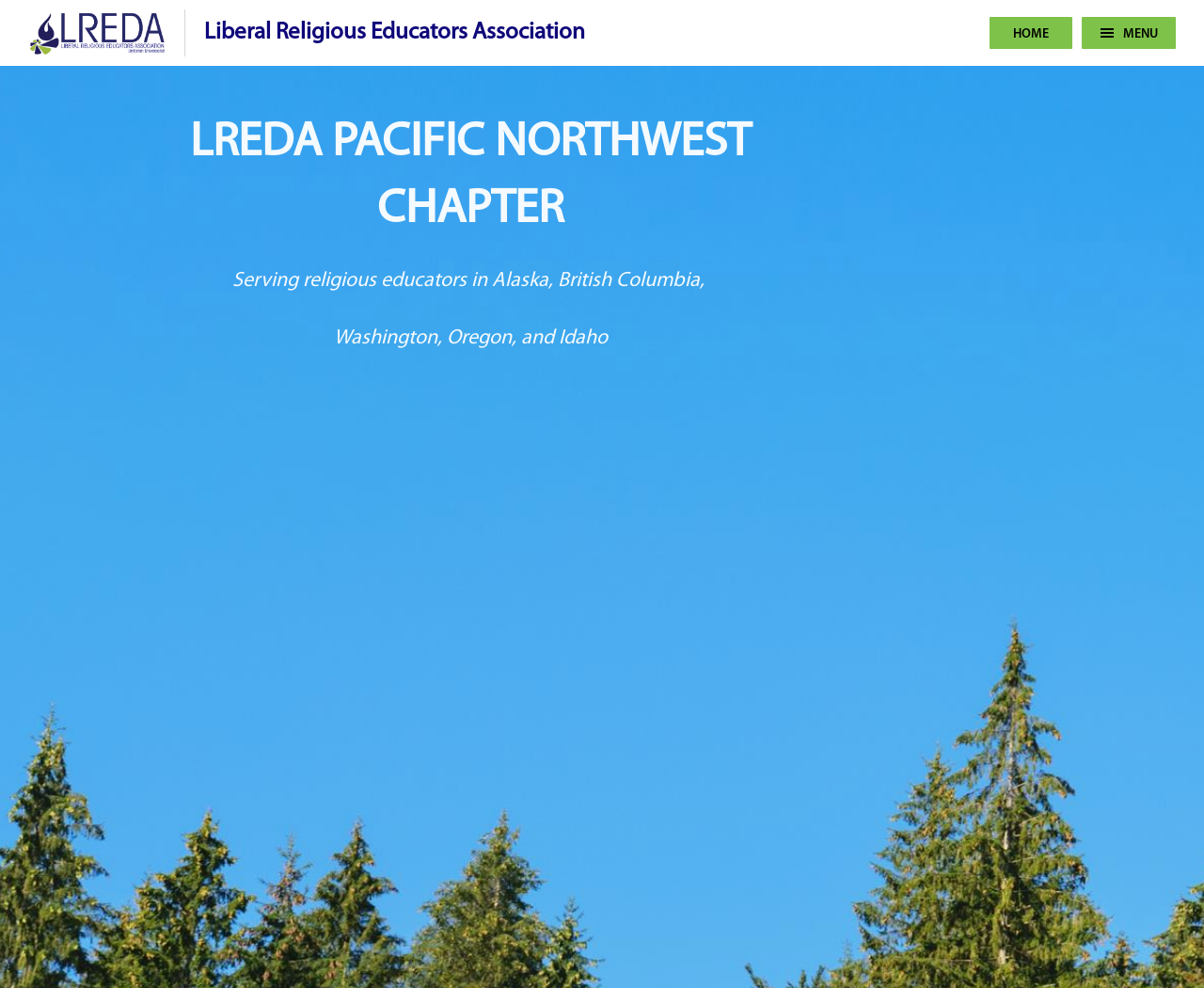What region does the chapter serve?
From the image, respond with a single word or phrase.

Alaska, British Columbia, Washington, Oregon, and Idaho